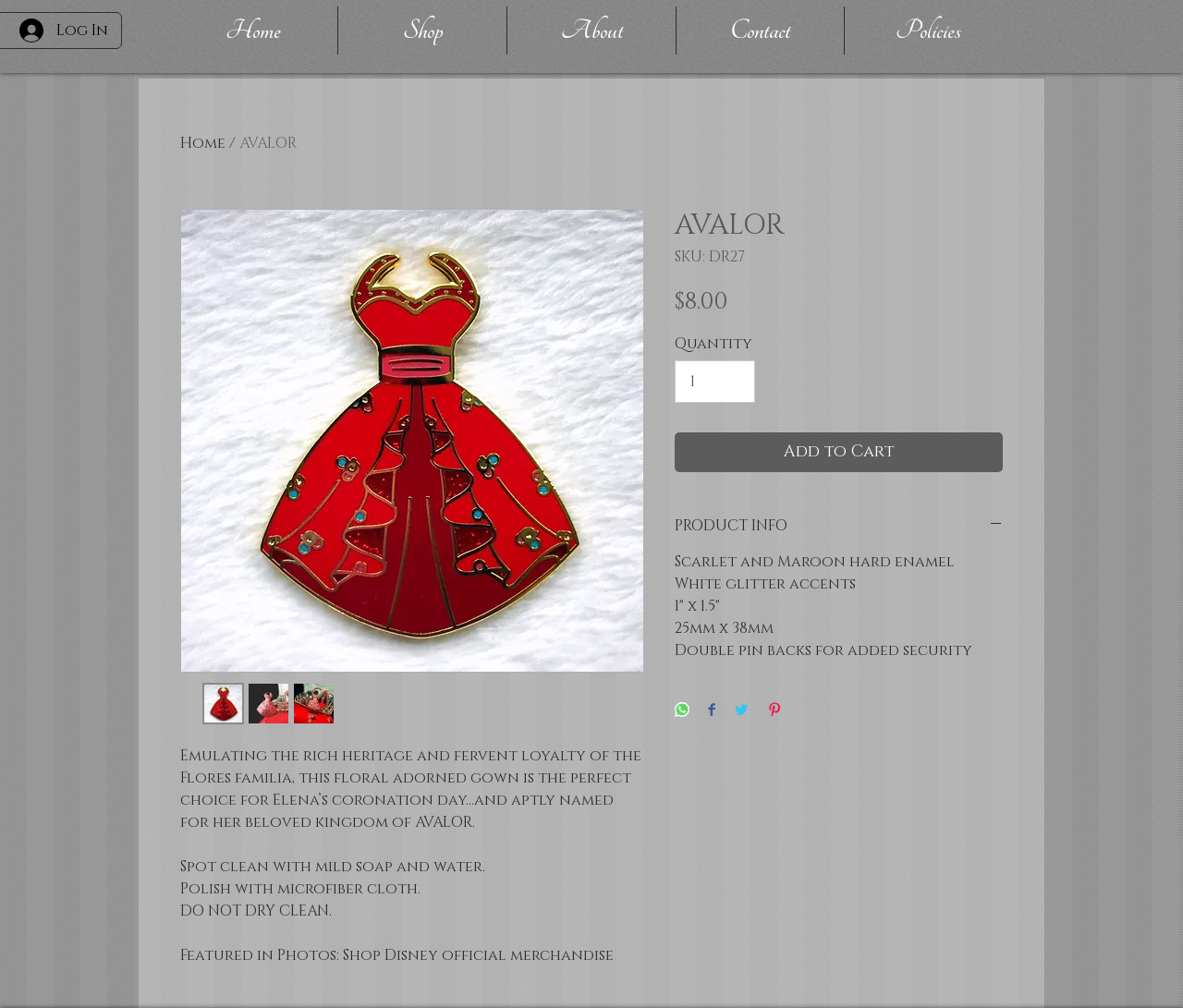Locate the UI element that matches the description aria-label="Share on WhatsApp" in the webpage screenshot. Return the bounding box coordinates in the format (top-left x, top-left y, bottom-right x, bottom-right y), with values ranging from 0 to 1.

[0.57, 0.513, 0.848, 0.531]